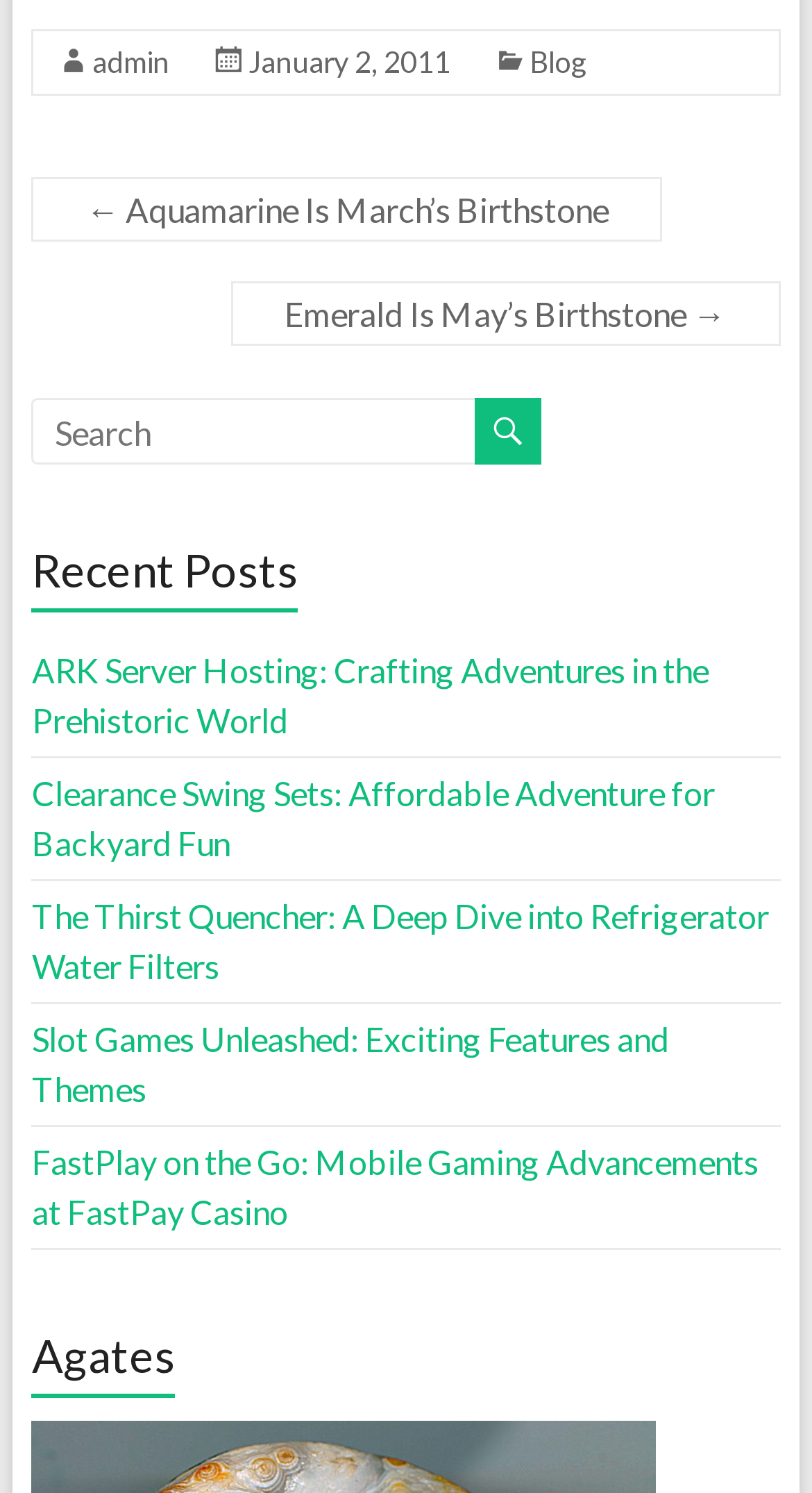Identify the bounding box of the HTML element described as: "Blog".

[0.652, 0.03, 0.724, 0.054]